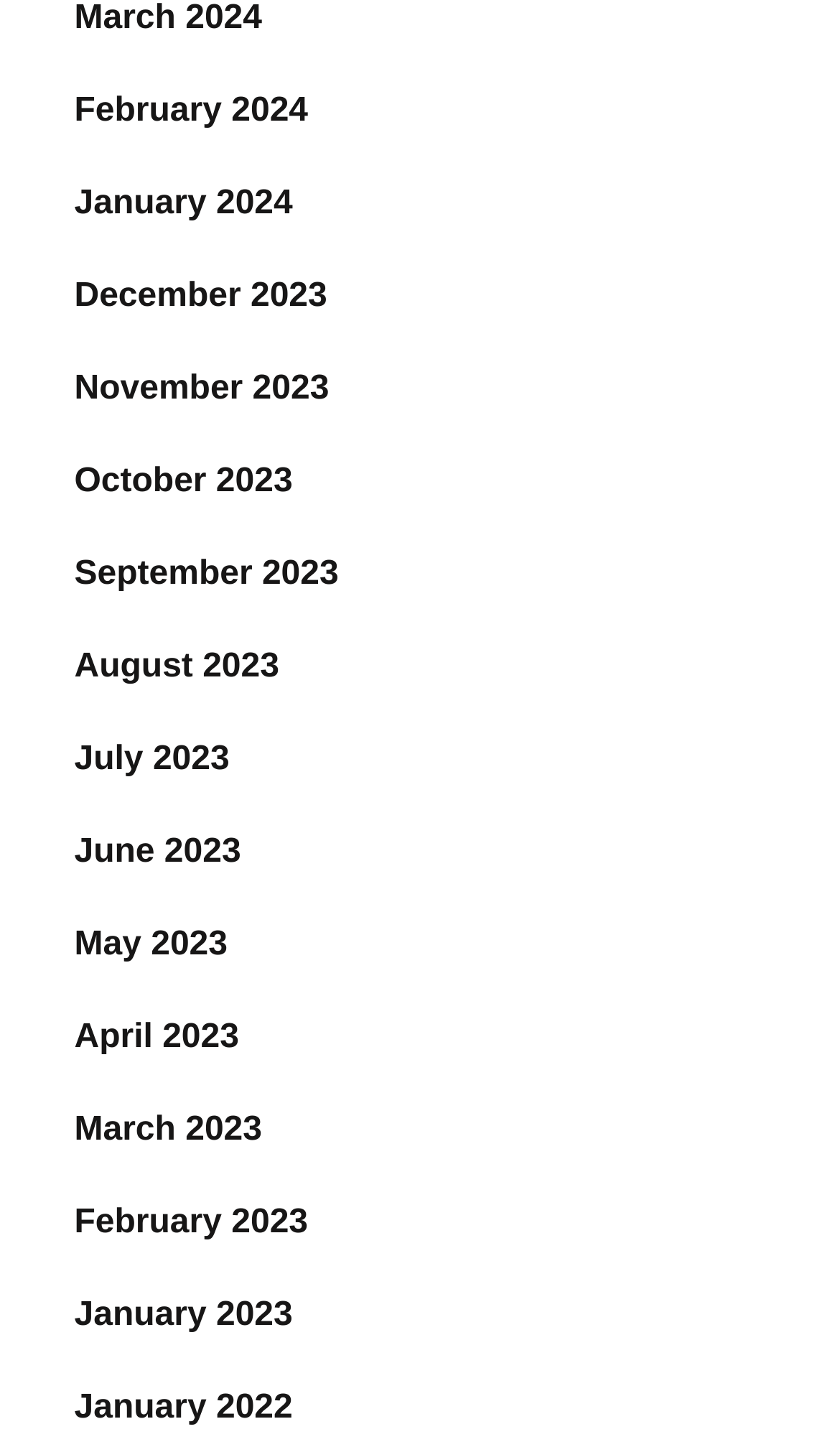Answer the question with a single word or phrase: 
What is the vertical position of 'September 2023' relative to 'August 2023'?

above